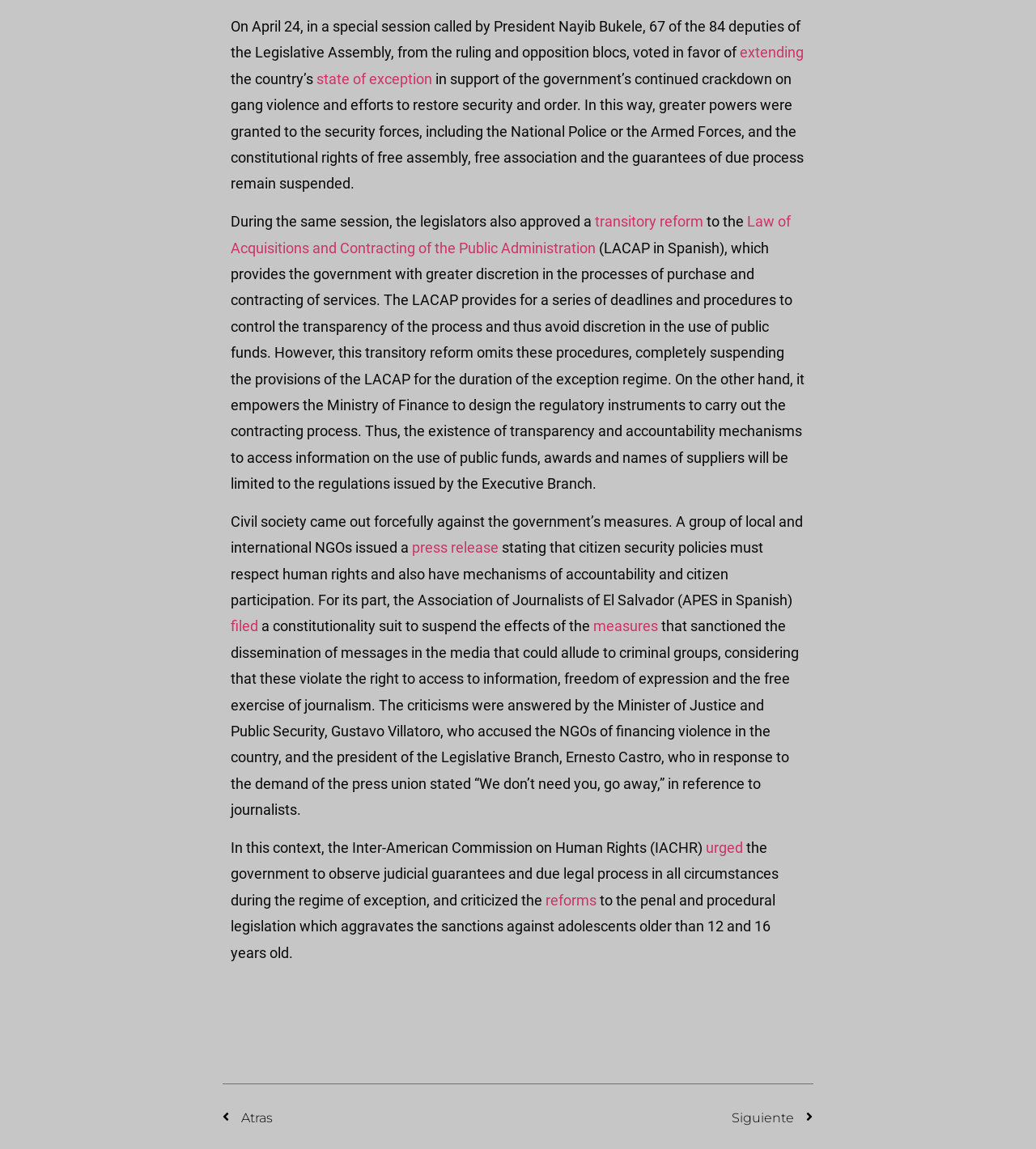Provide a short answer using a single word or phrase for the following question: 
What is the topic of the article?

Government measures in El Salvador